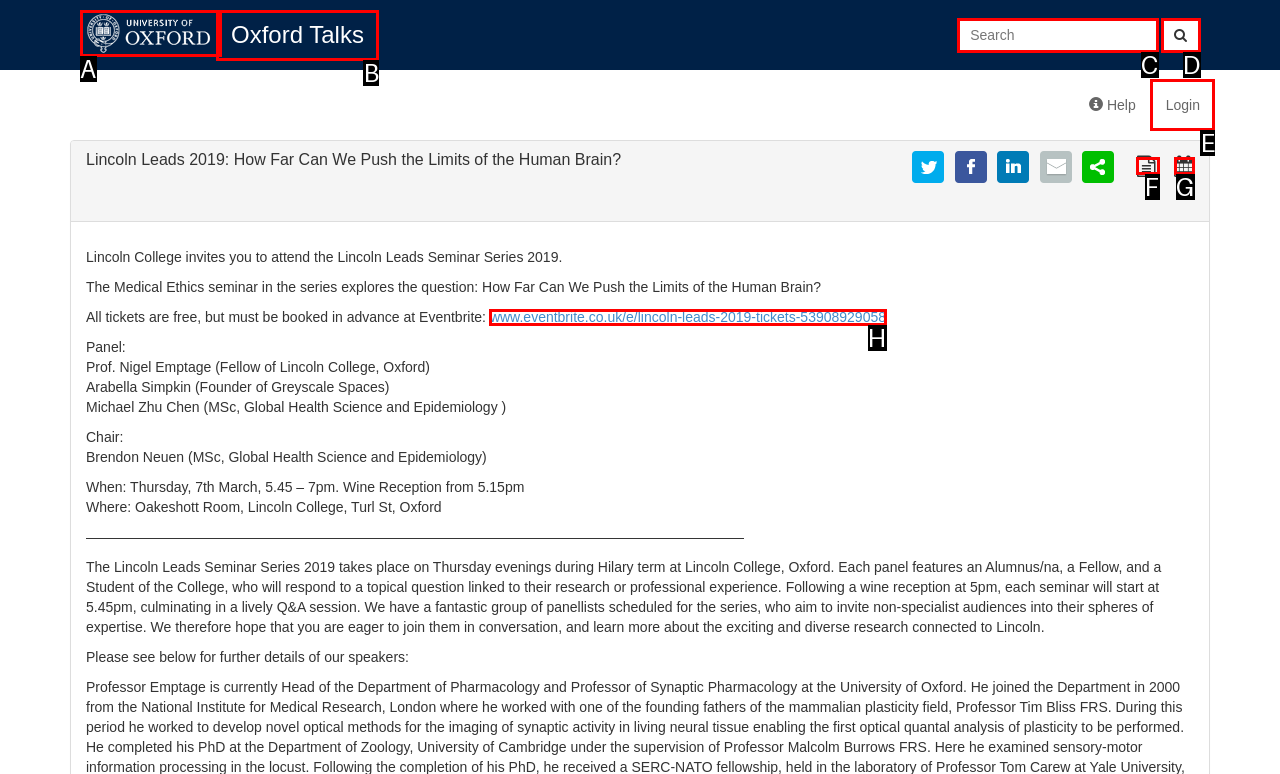Determine the right option to click to perform this task: Login to your account
Answer with the correct letter from the given choices directly.

E